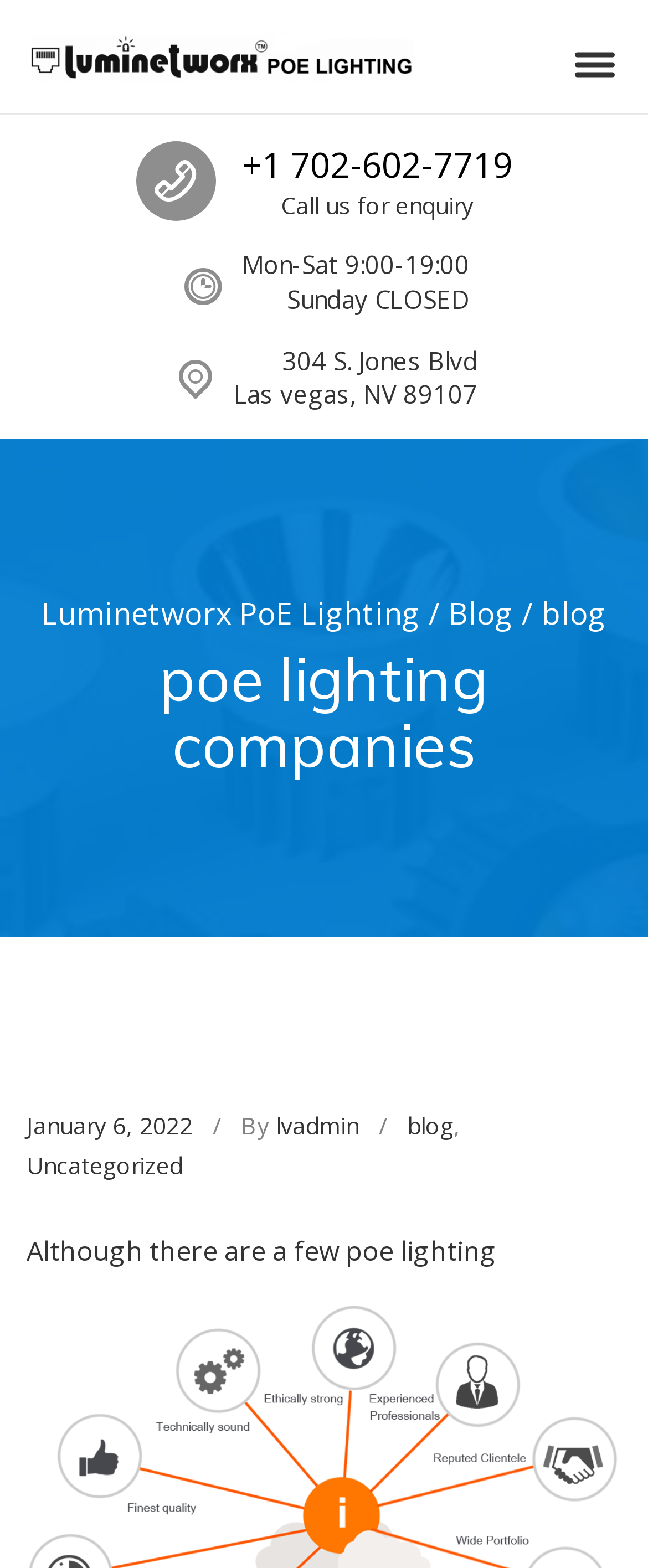What is the phone number for enquiry?
Based on the content of the image, thoroughly explain and answer the question.

I found the phone number by looking at the section with the heading 'Call us', where there is a link with the phone number '+1 702-602-7719'. This suggests that this is the phone number for enquiry.